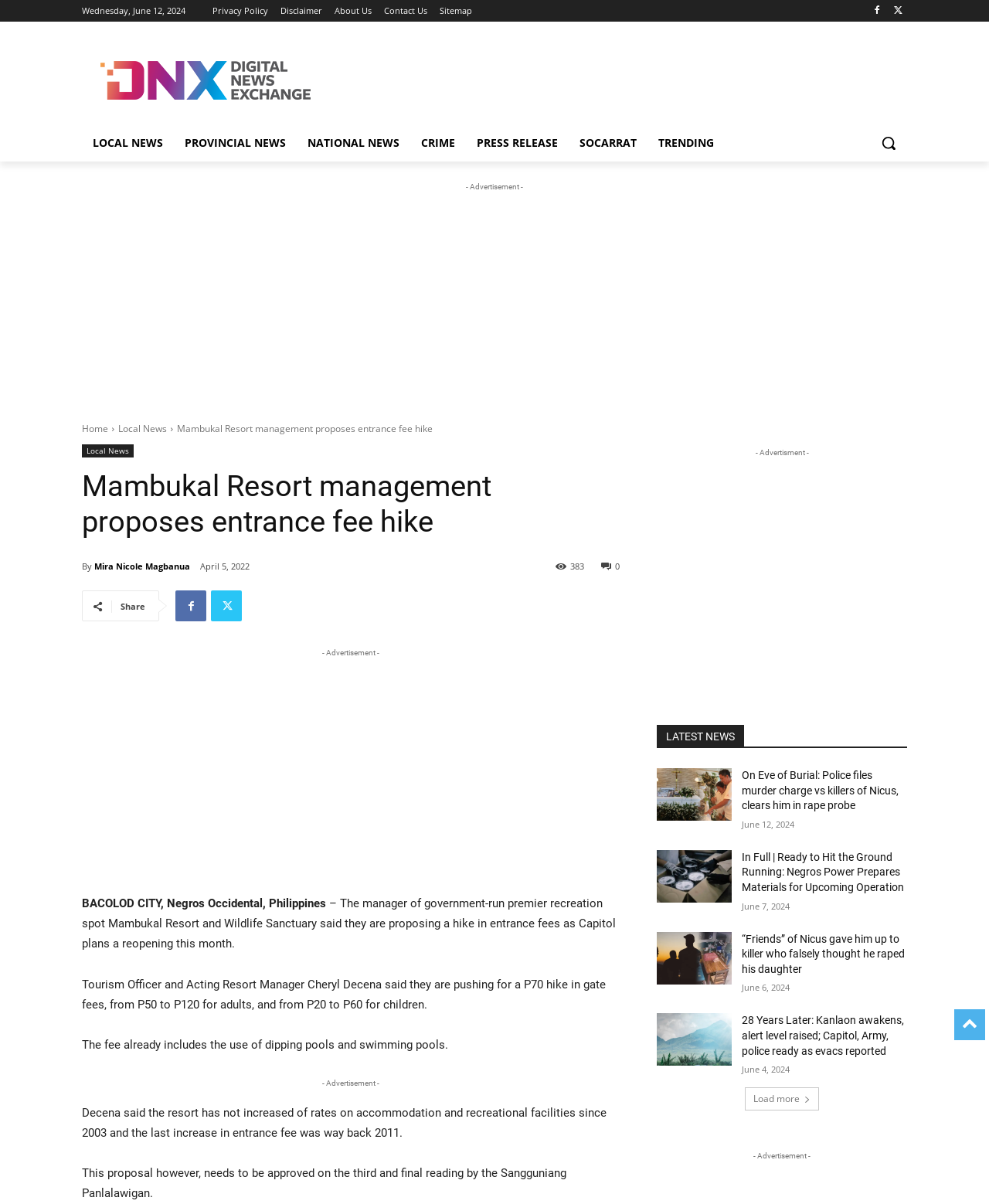Locate the bounding box coordinates of the element that should be clicked to execute the following instruction: "Load more news".

[0.753, 0.903, 0.828, 0.922]